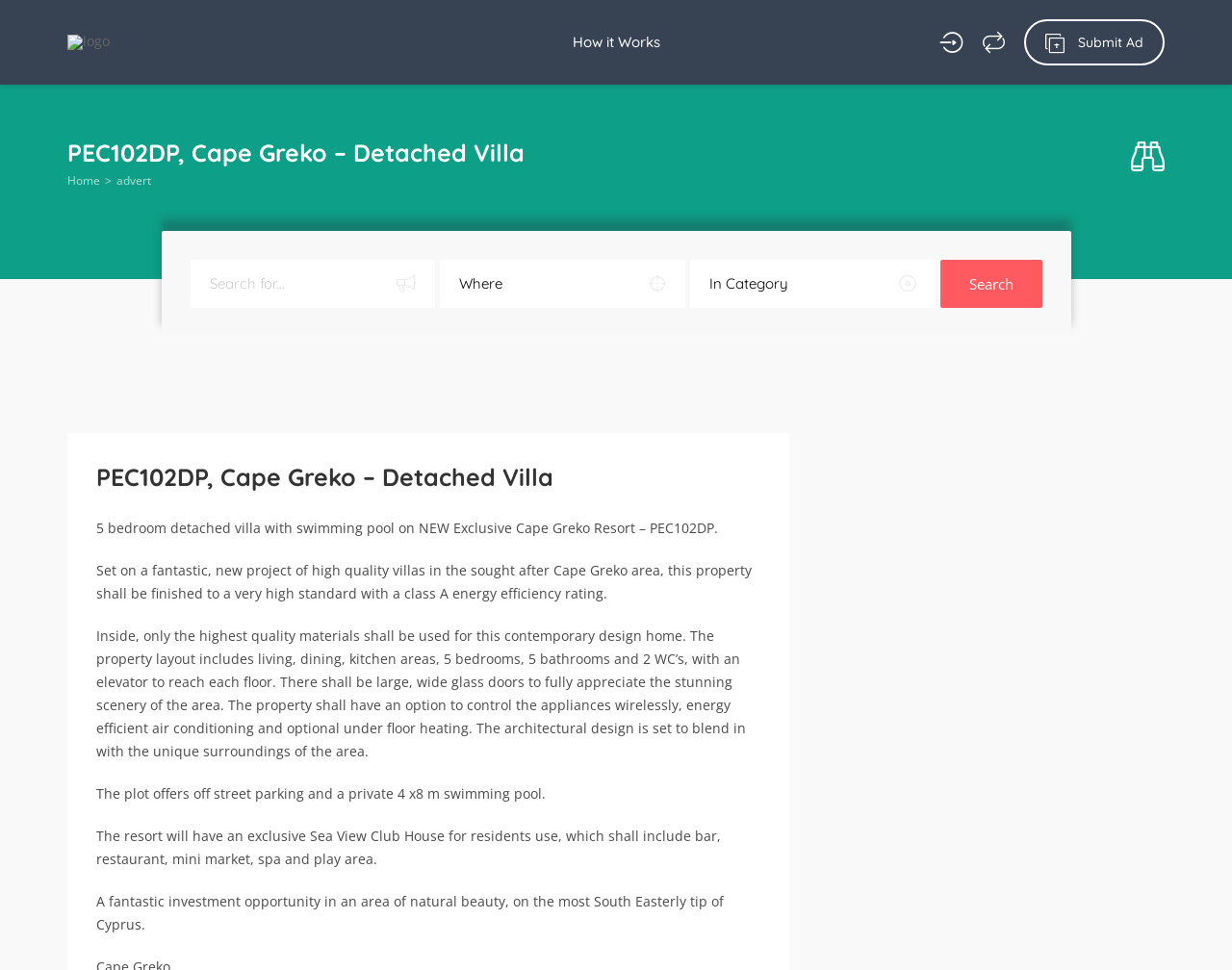Given the element description, predict the bounding box coordinates in the format (top-left x, top-left y, bottom-right x, bottom-right y). Make sure all values are between 0 and 1. Here is the element description: Submit Ad Submit Ad

[0.831, 0.02, 0.945, 0.067]